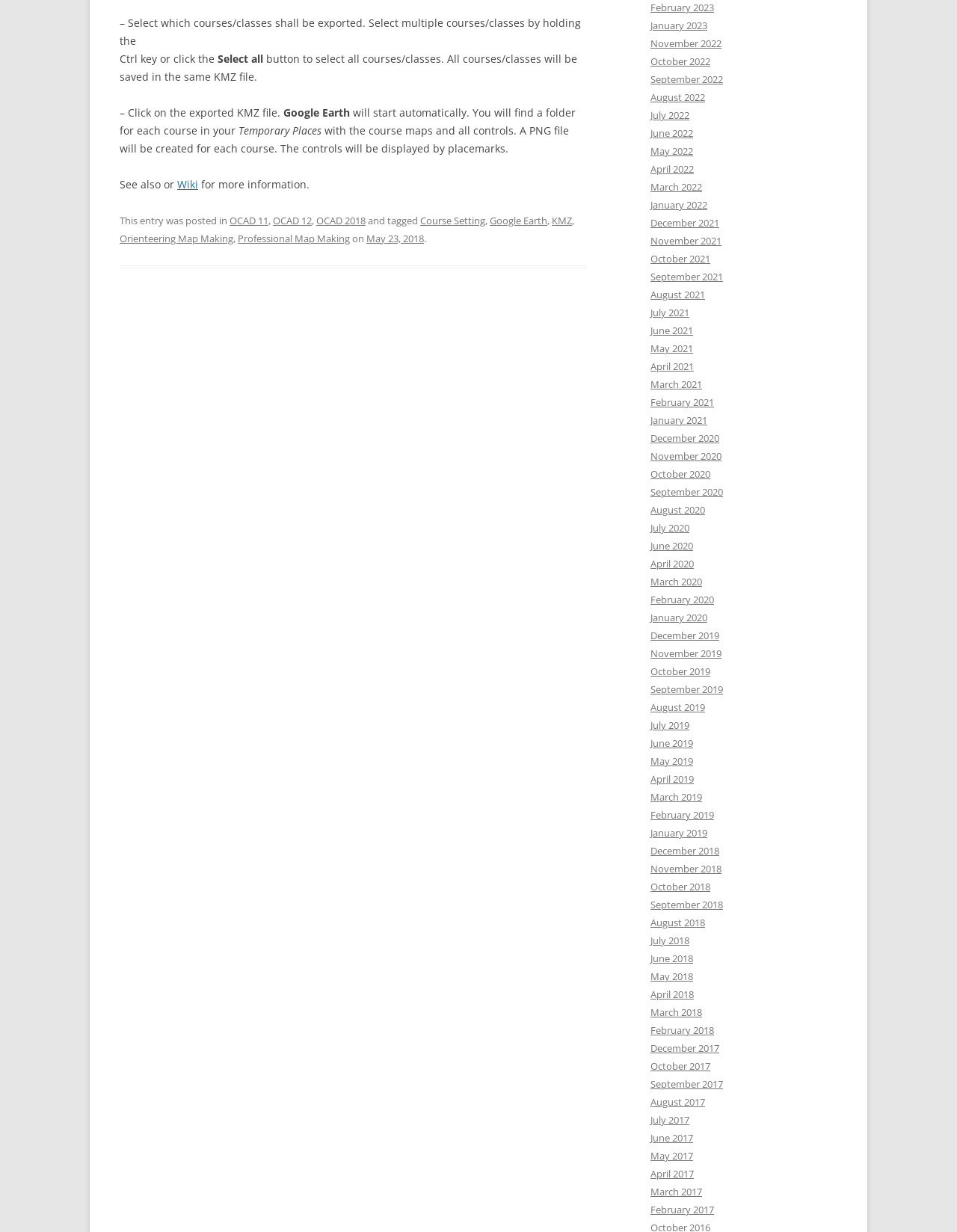Determine the bounding box for the described UI element: "May 23, 2018".

[0.383, 0.188, 0.443, 0.199]